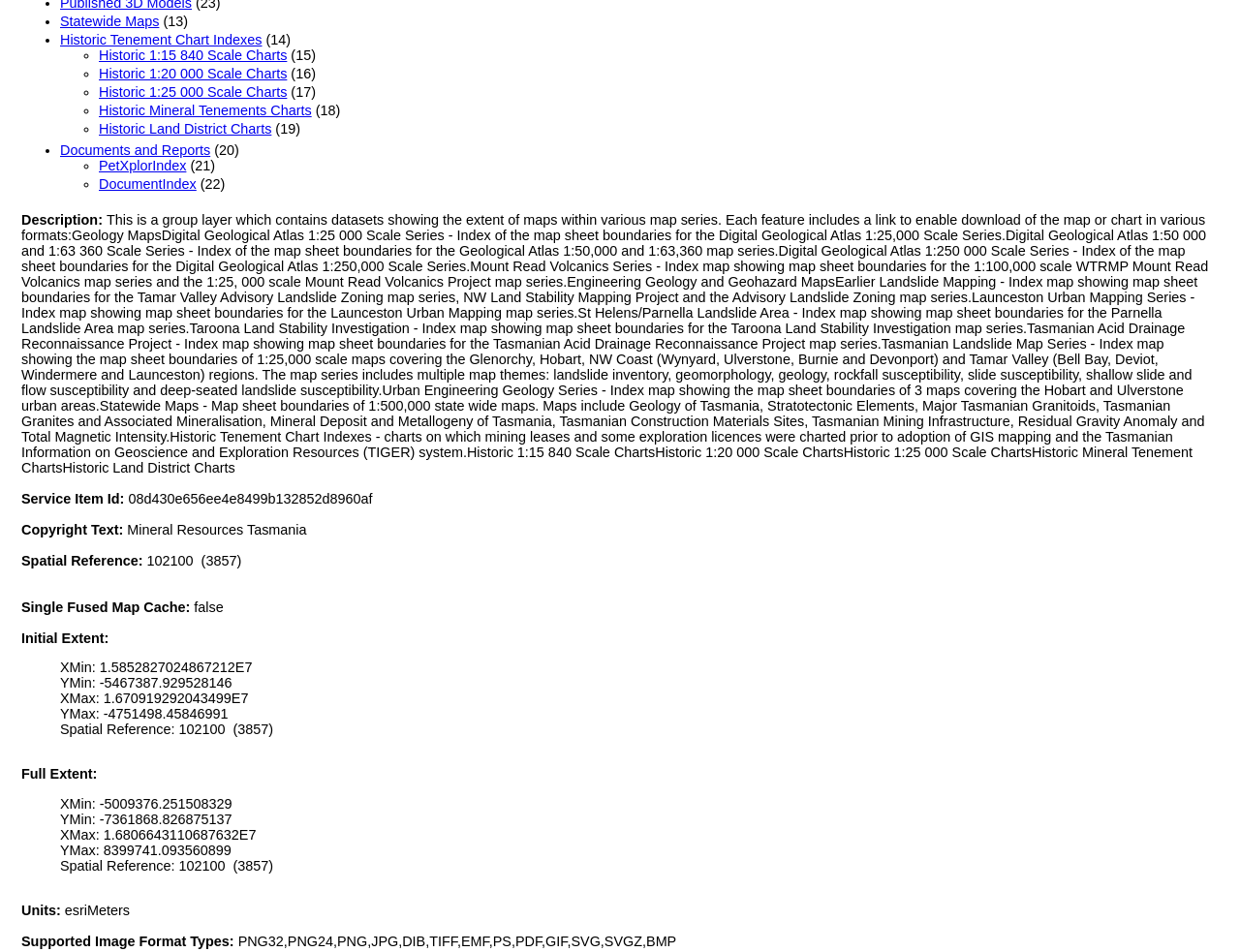Identify the bounding box of the UI element described as follows: "Documents and Reports". Provide the coordinates as four float numbers in the range of 0 to 1 [left, top, right, bottom].

[0.048, 0.15, 0.17, 0.166]